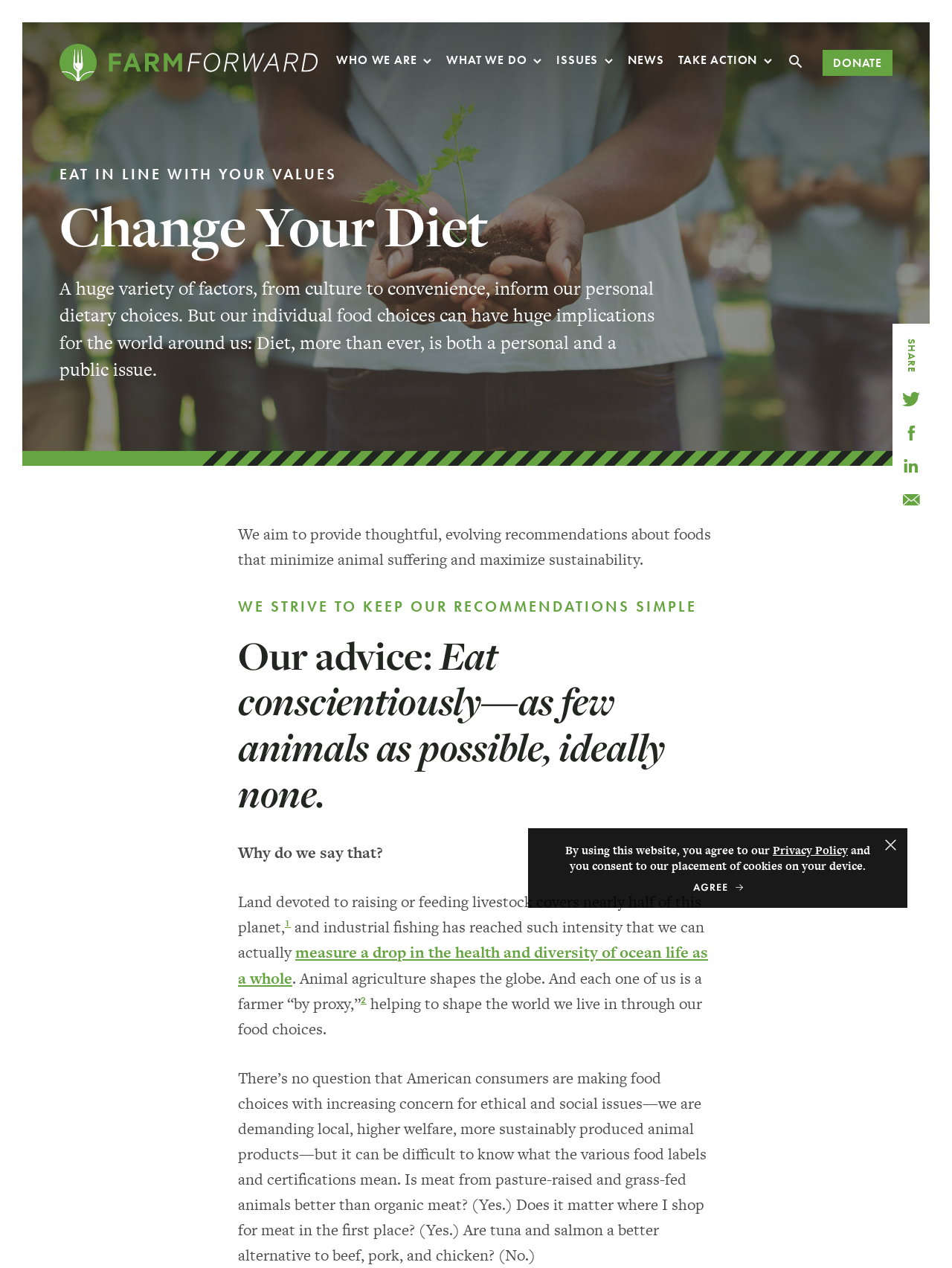Use one word or a short phrase to answer the question provided: 
What is the recommended approach to eating?

Eat conscientiously, ideally no animals